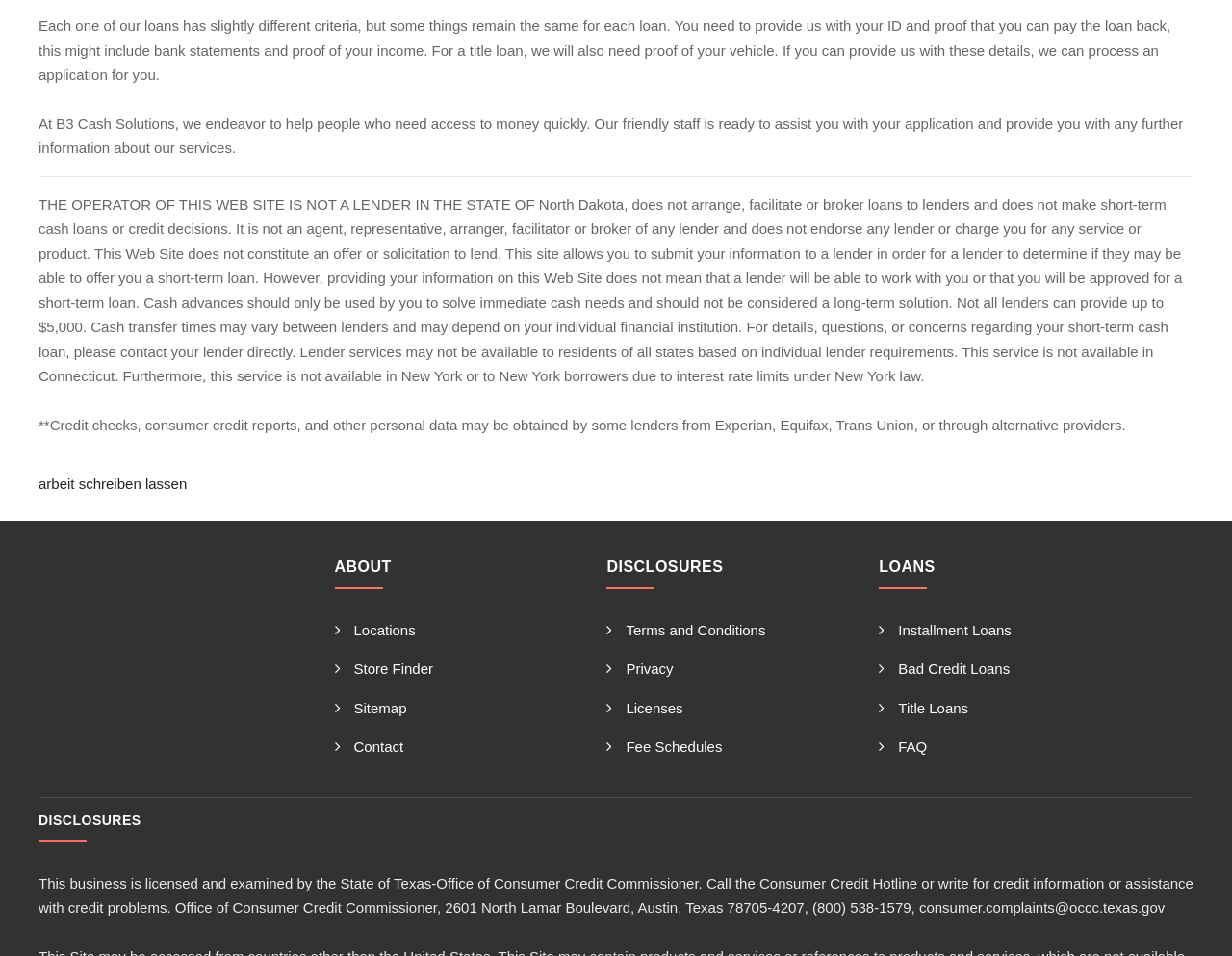Please answer the following question using a single word or phrase: 
What can be obtained by some lenders?

Credit checks and reports